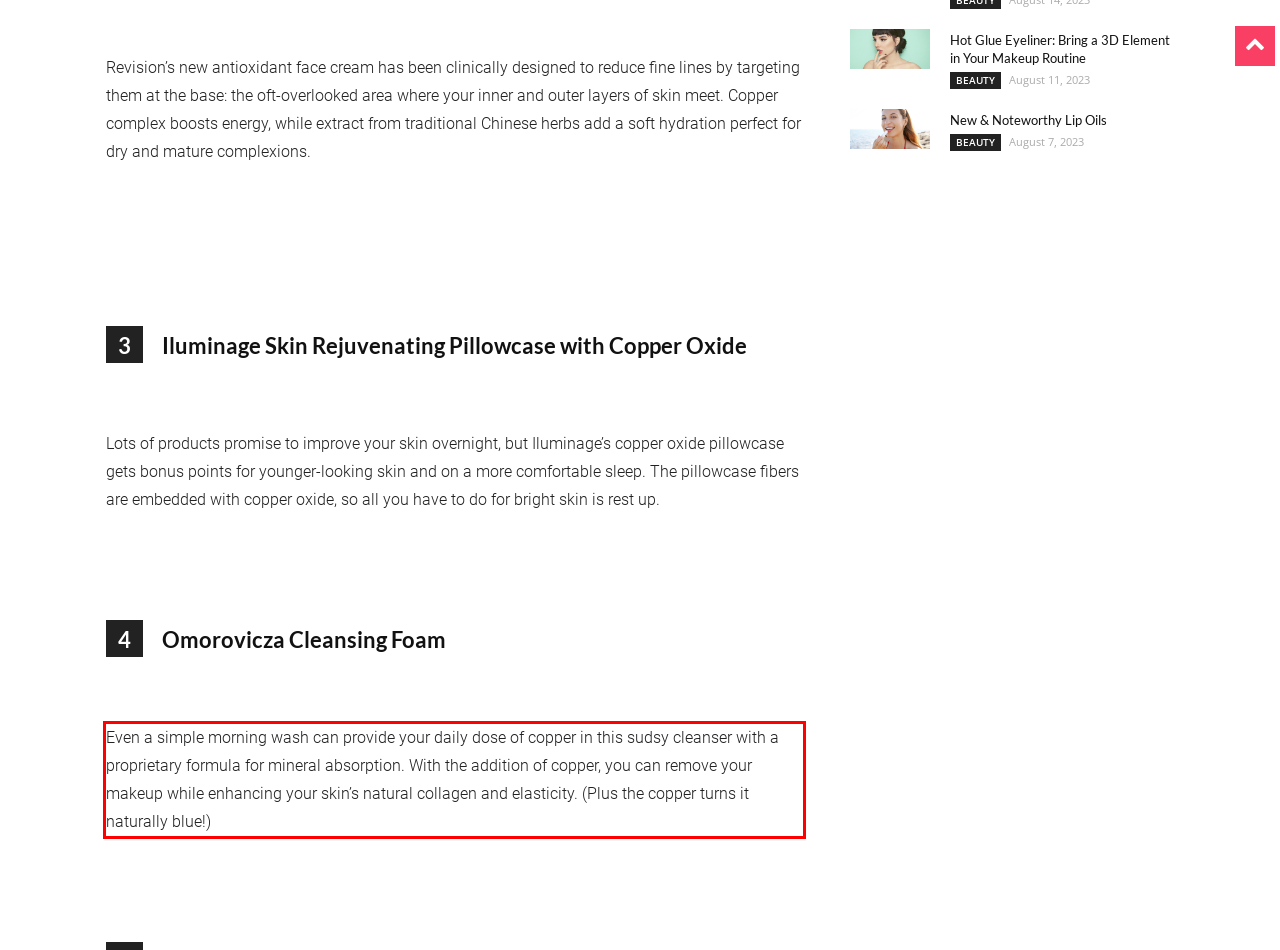In the screenshot of the webpage, find the red bounding box and perform OCR to obtain the text content restricted within this red bounding box.

Even a simple morning wash can provide your daily dose of copper in this sudsy cleanser with a proprietary formula for mineral absorption. With the addition of copper, you can remove your makeup while enhancing your skin’s natural collagen and elasticity. (Plus the copper turns it naturally blue!)